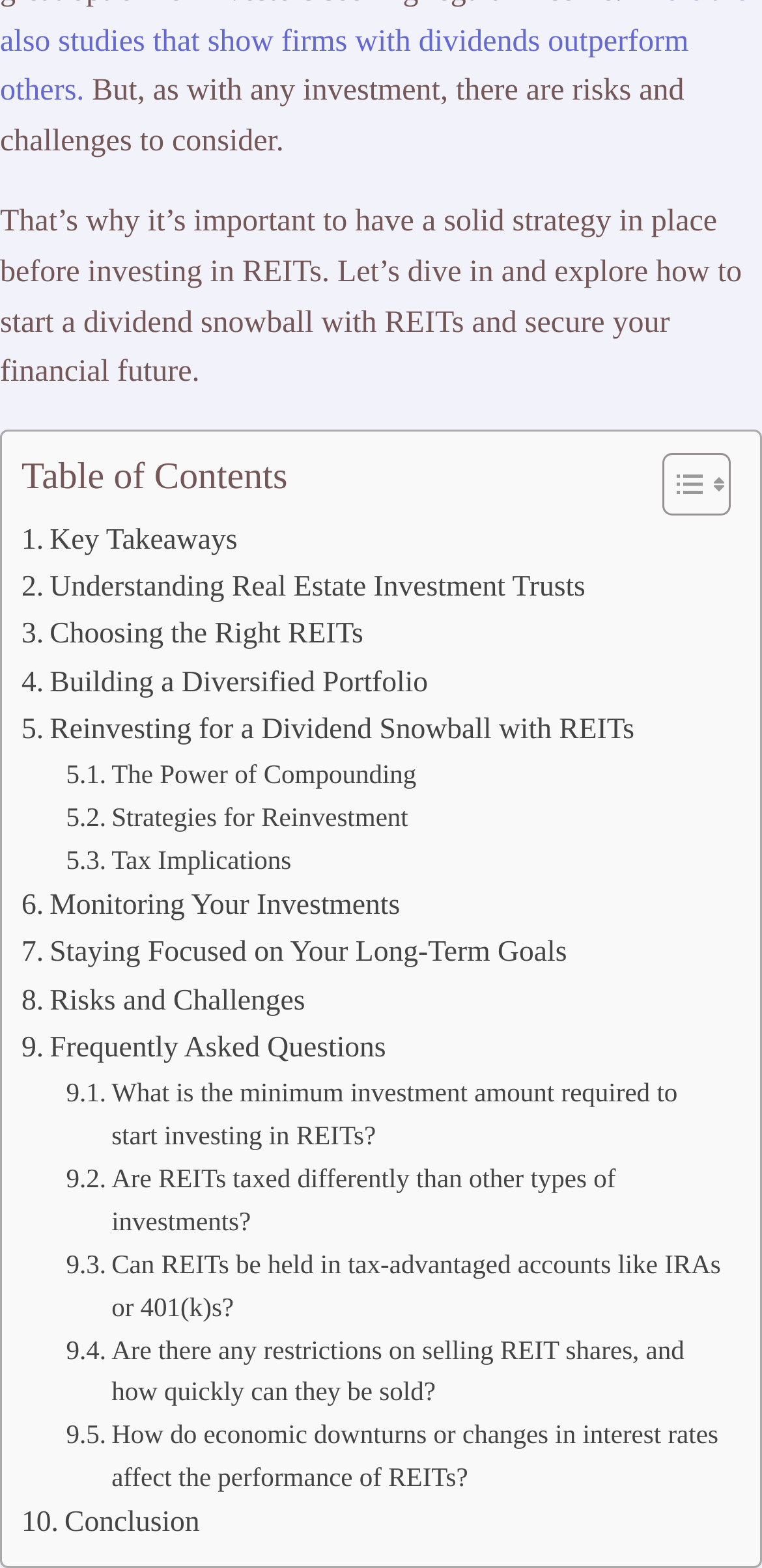Please identify the bounding box coordinates of the region to click in order to complete the task: "Learn about Understanding Real Estate Investment Trusts". The coordinates must be four float numbers between 0 and 1, specified as [left, top, right, bottom].

[0.028, 0.36, 0.768, 0.39]